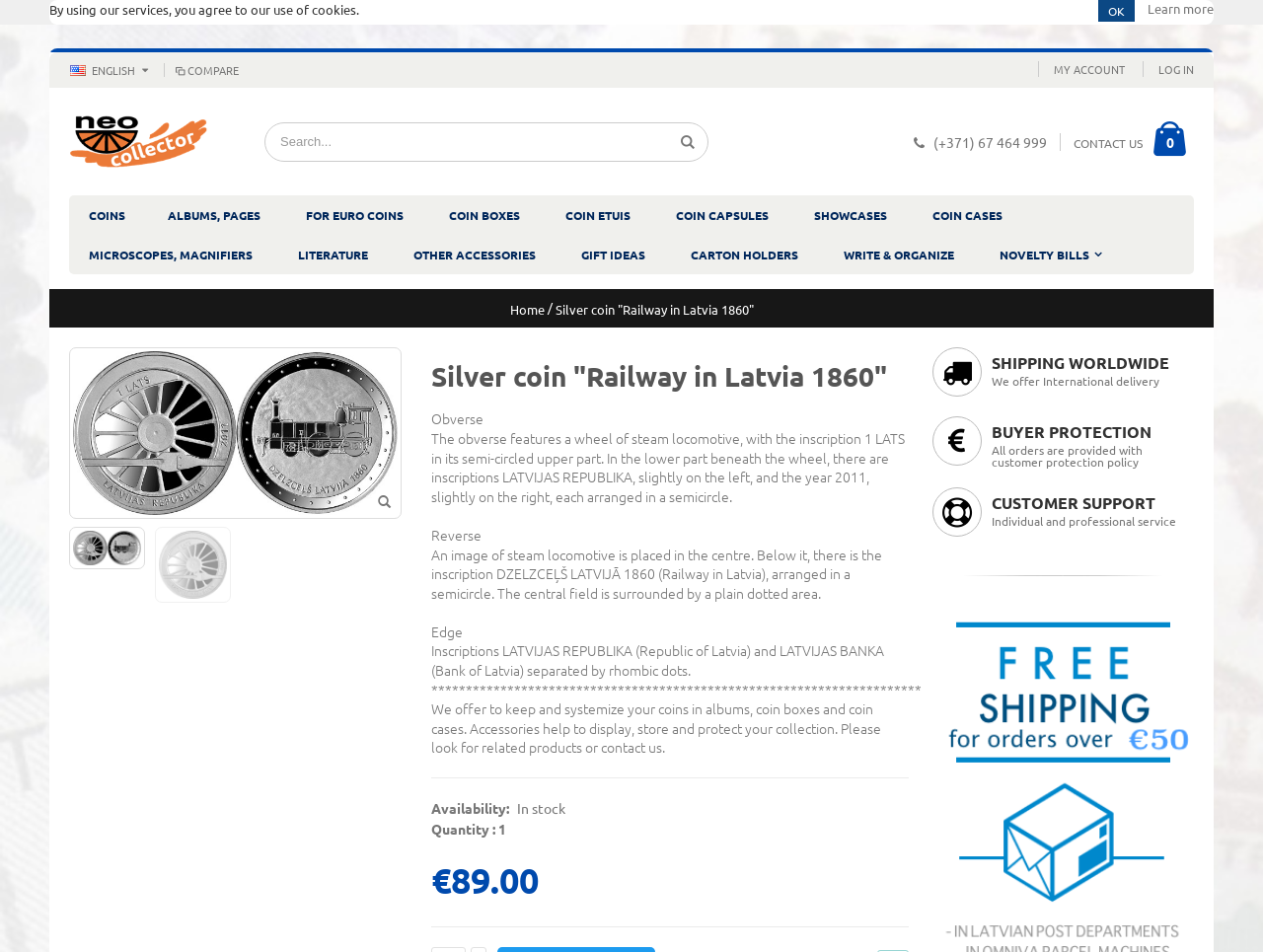Please reply with a single word or brief phrase to the question: 
What is the purpose of the accessories mentioned on the webpage?

To display, store and protect the coin collection